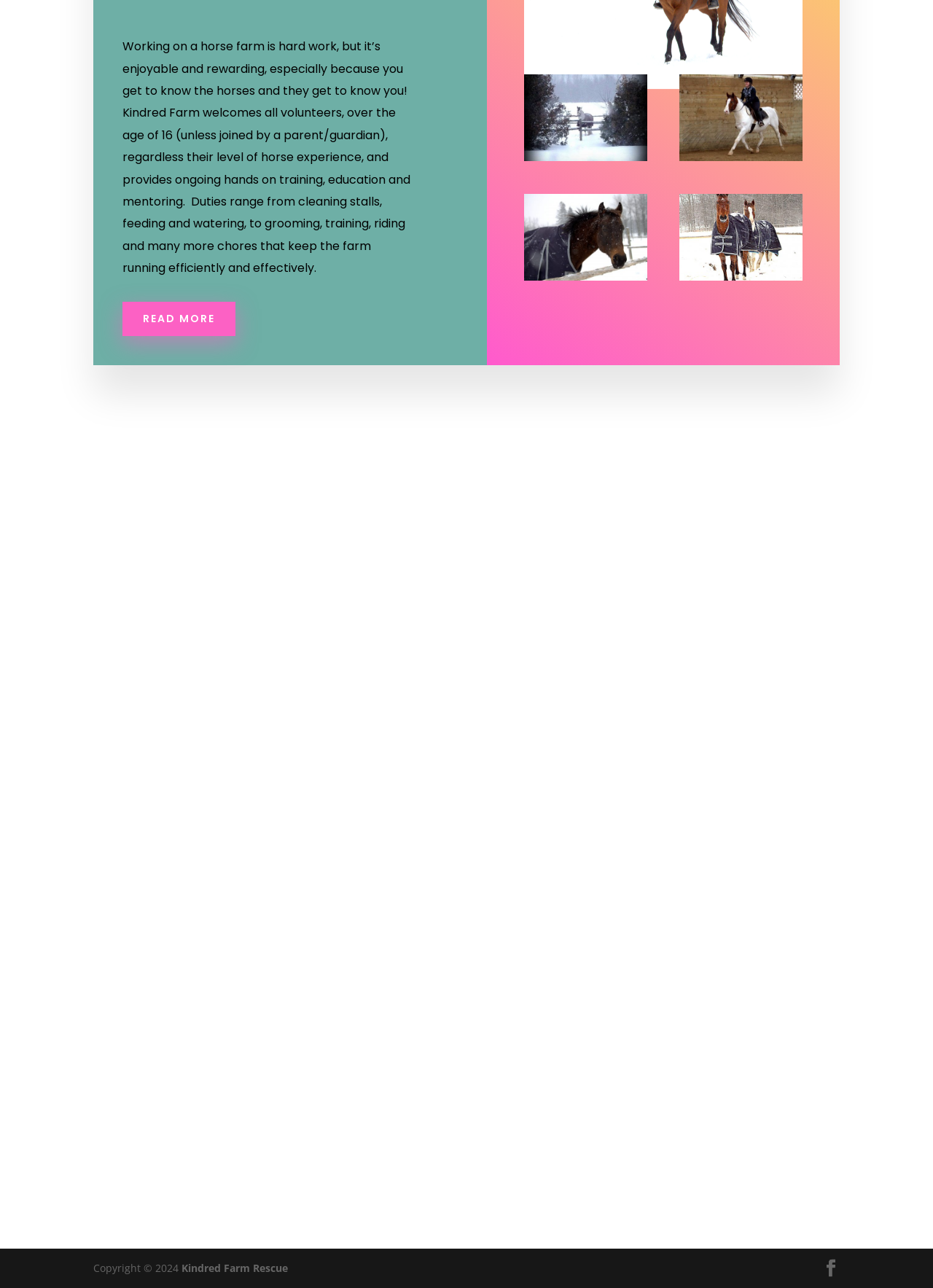Can you give a comprehensive explanation to the question given the content of the image?
What is the purpose of the 'Donate Today' button?

The 'Donate Today' button is likely used to donate to Kindred Farm, as it is placed near the text describing the high cost of caring for the horses, and the 'DONATE NOW' link is nearby.